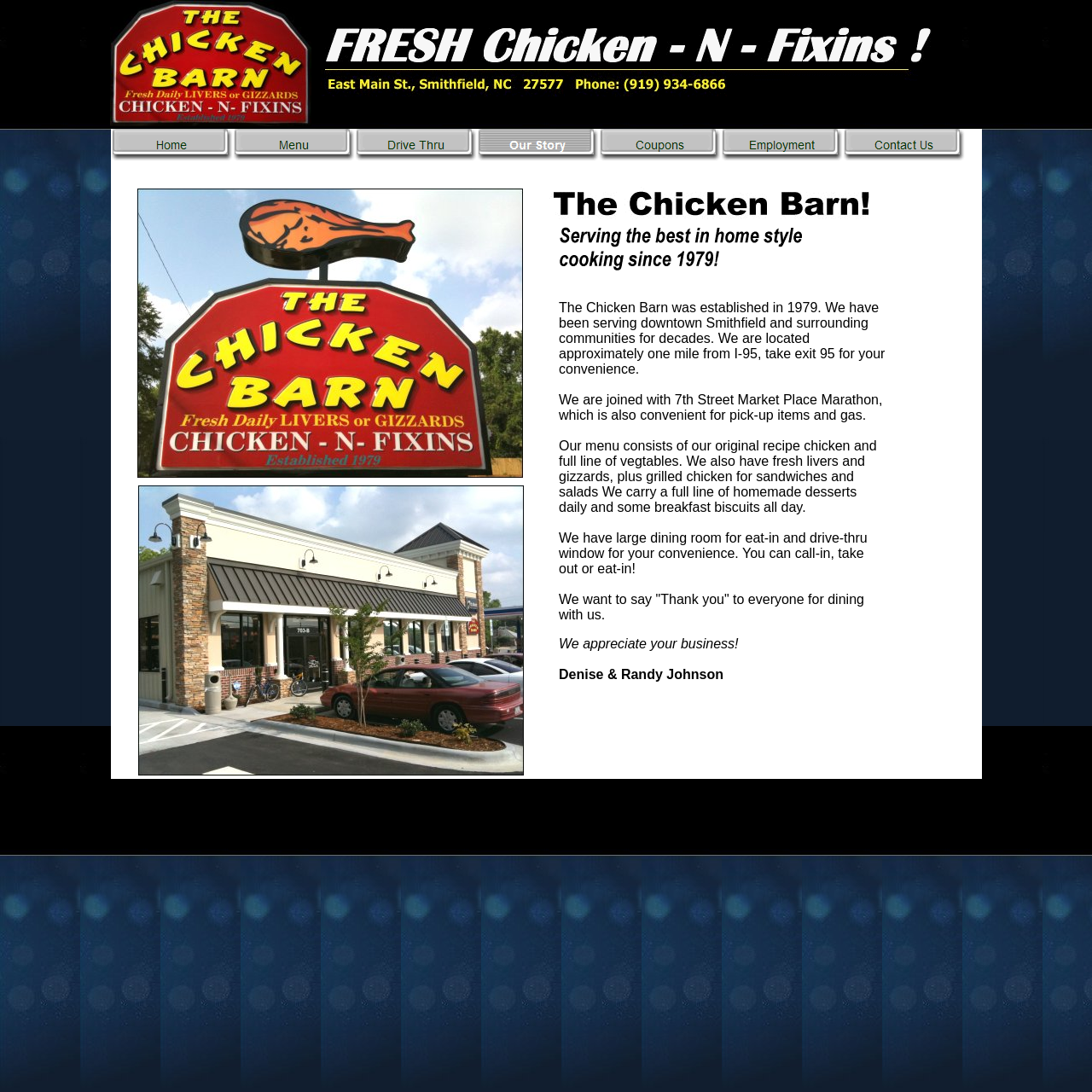What is the name of the restaurant?
Your answer should be a single word or phrase derived from the screenshot.

The Chicken Barn